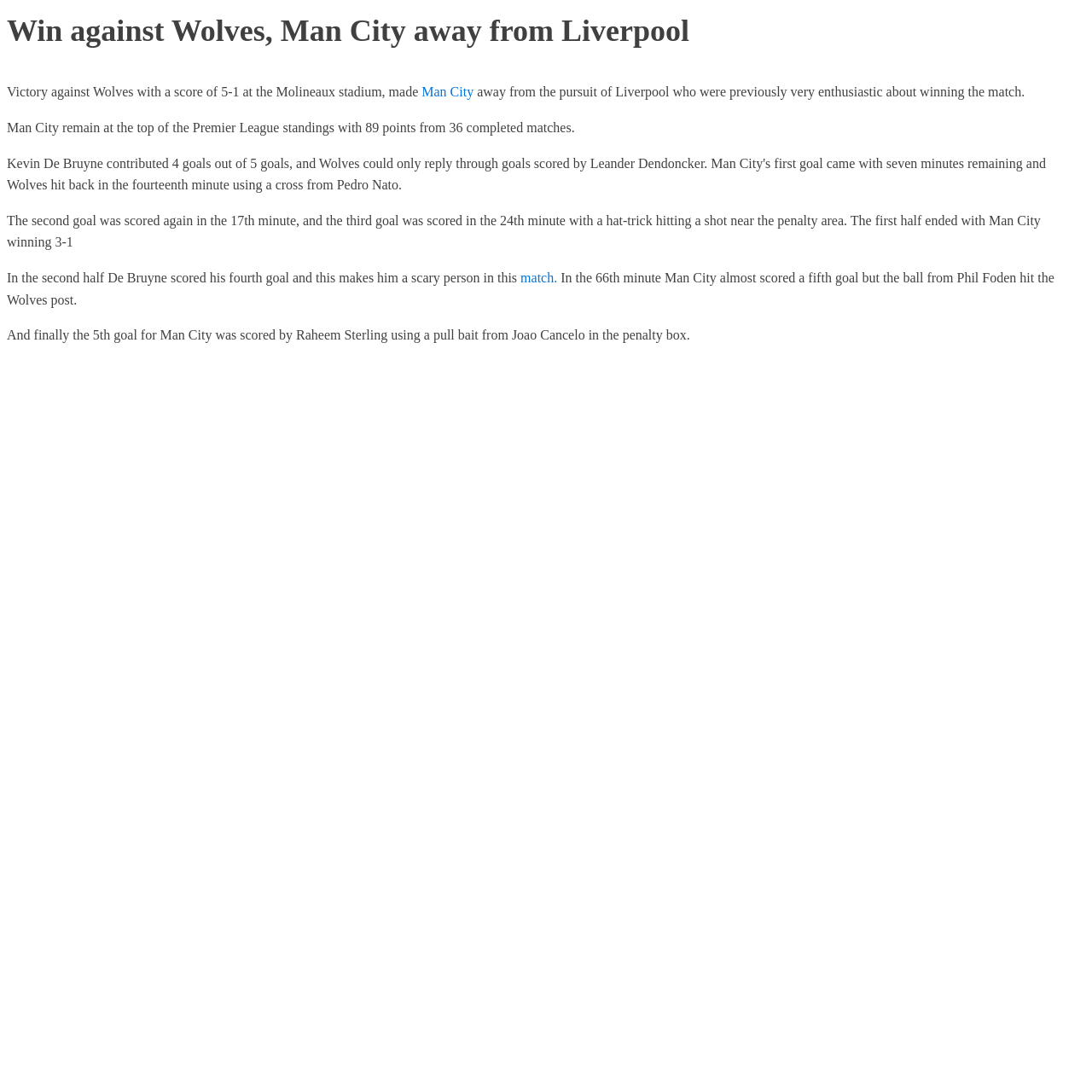Answer the question in one word or a short phrase:
What is the current position of Man City in the Premier League standings?

Top